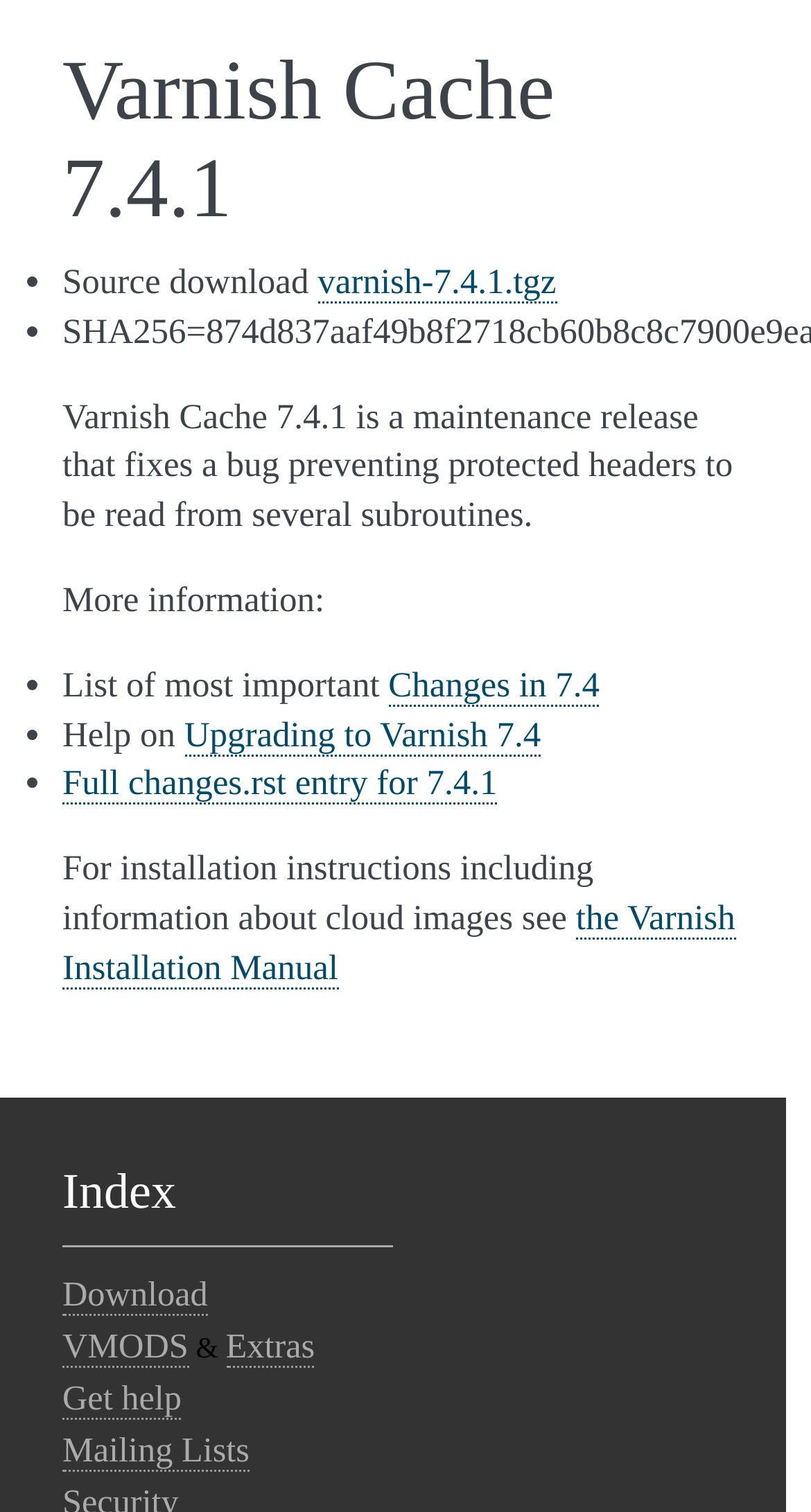Locate the bounding box coordinates of the clickable area needed to fulfill the instruction: "View the Varnish Installation Manual".

[0.077, 0.594, 0.907, 0.654]